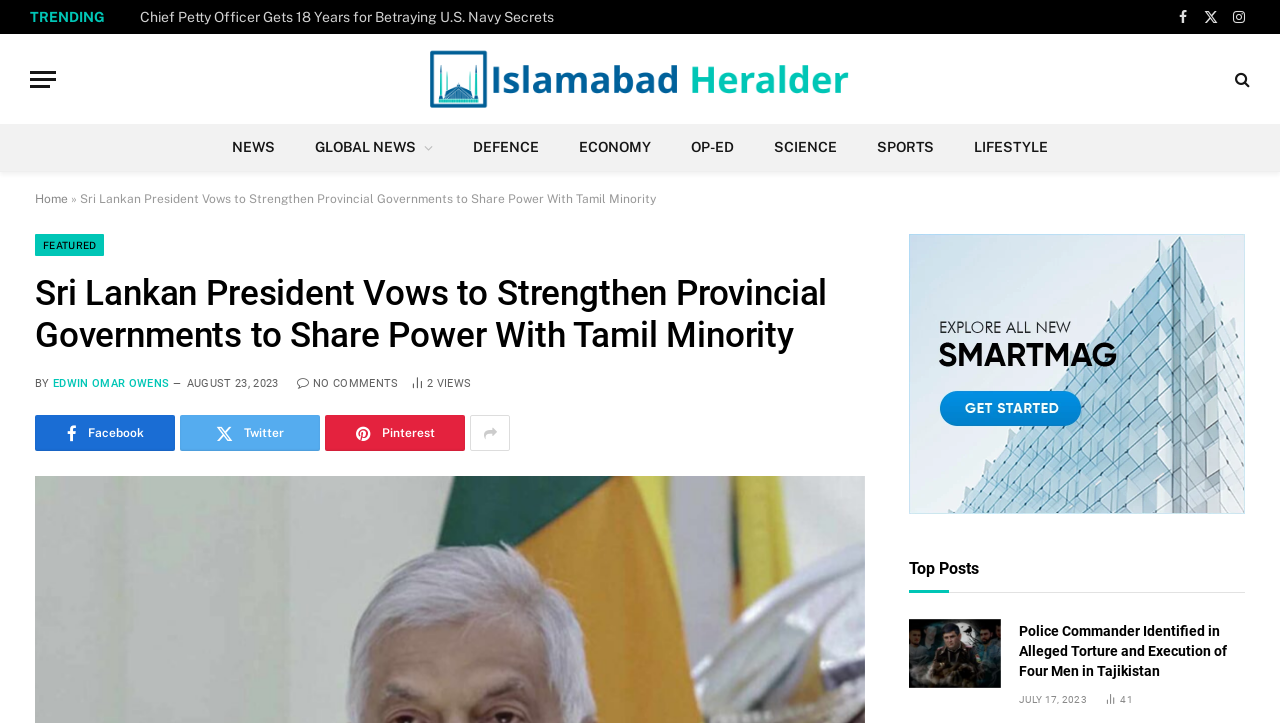How many article views does the article 'Police Commander Identified in Alleged Torture and Execution of Four Men in Tajikistan' have?
Please provide a detailed and comprehensive answer to the question.

I determined the answer by looking at the generic element with the text '41 Article Views' below the article title, which suggests that the article has 41 views.